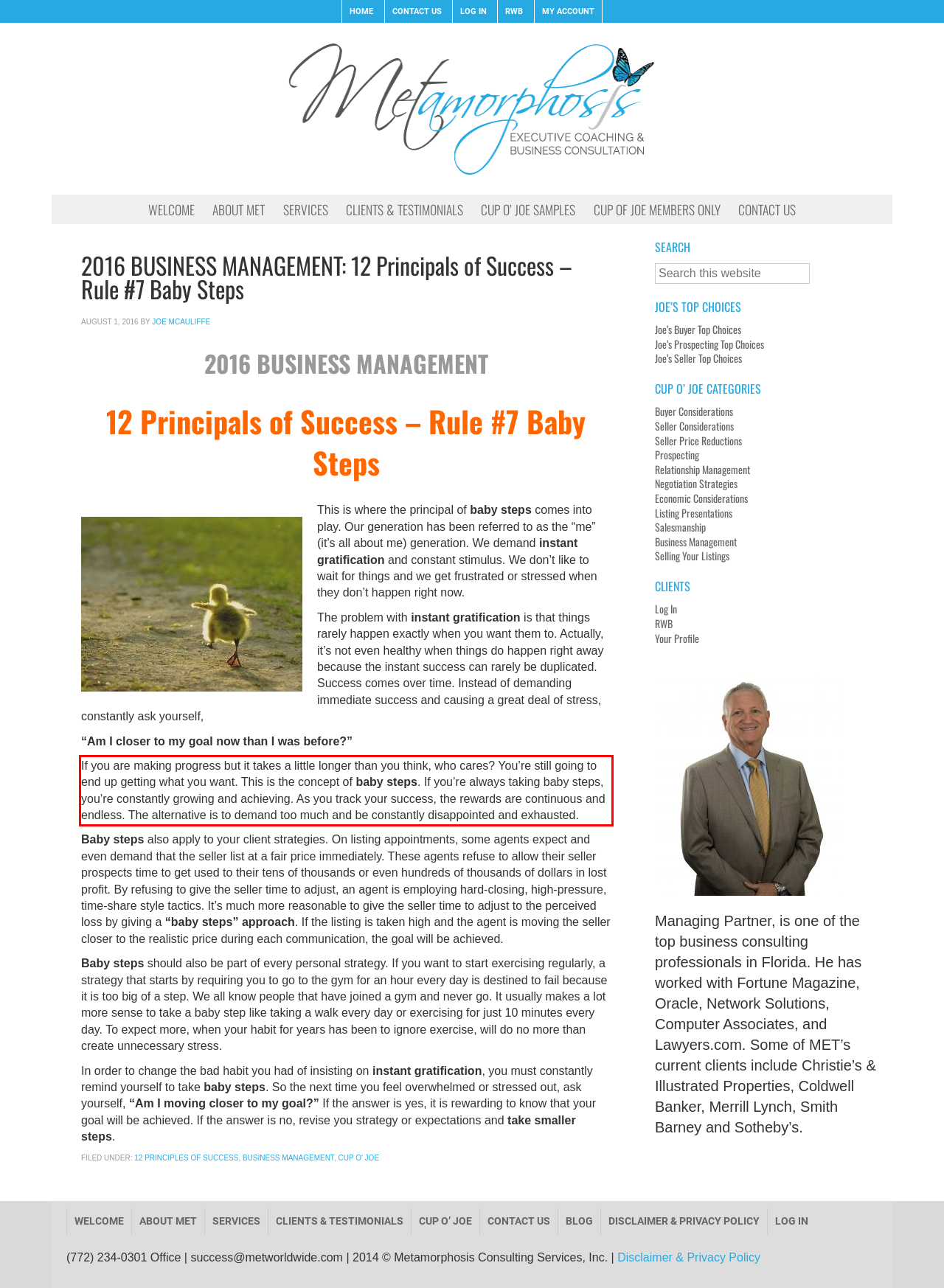Observe the screenshot of the webpage, locate the red bounding box, and extract the text content within it.

If you are making progress but it takes a little longer than you think, who cares? You’re still going to end up getting what you want. This is the concept of baby steps. If you’re always taking baby steps, you’re constantly growing and achieving. As you track your success, the rewards are continuous and endless. The alternative is to demand too much and be constantly disappointed and exhausted.